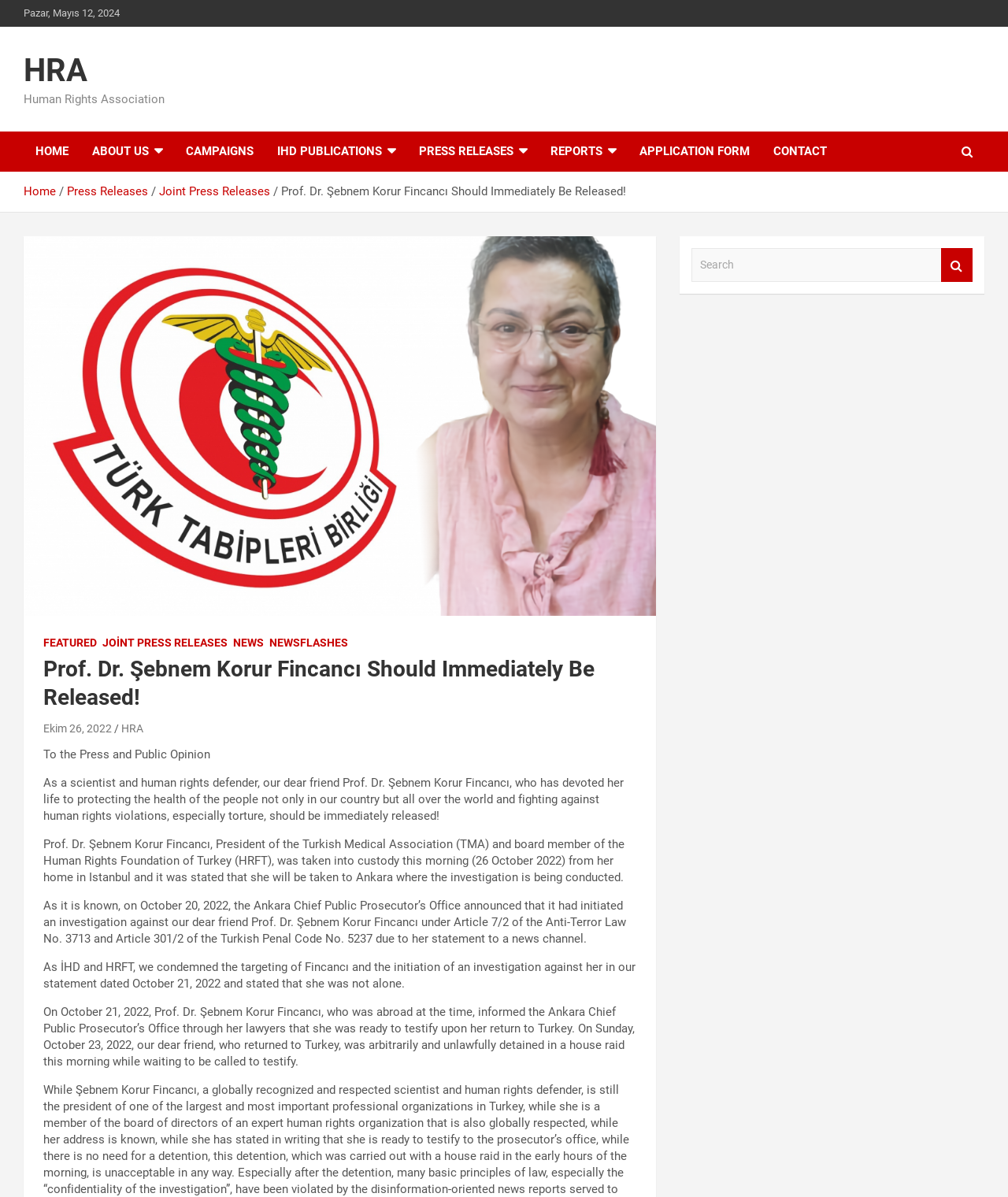Pinpoint the bounding box coordinates of the clickable area necessary to execute the following instruction: "Search for something". The coordinates should be given as four float numbers between 0 and 1, namely [left, top, right, bottom].

[0.686, 0.207, 0.934, 0.236]